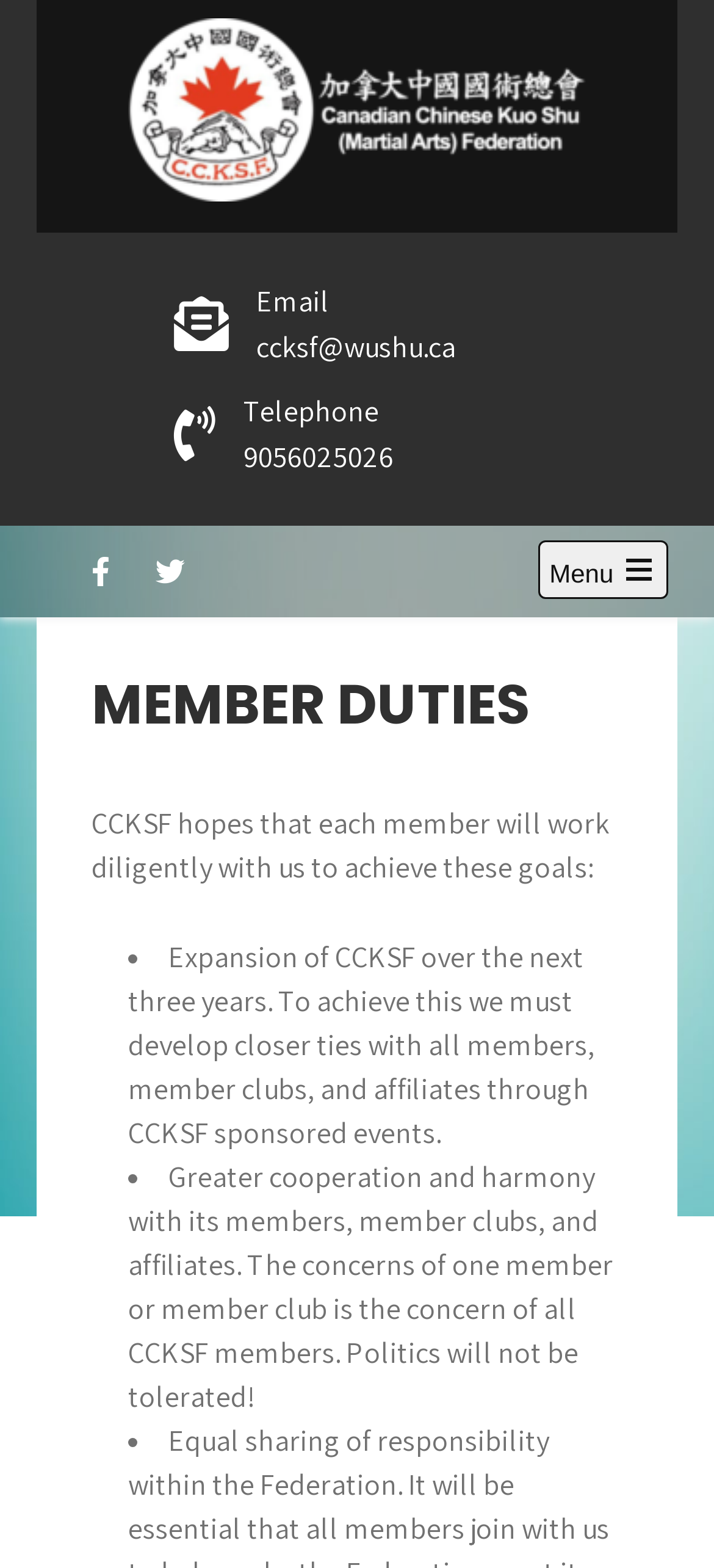What is the email address of the federation?
Could you please answer the question thoroughly and with as much detail as possible?

The email address of the federation can be found in the link element with the text 'ccksf@wushu.ca', which is located below the 'Email' static text element.